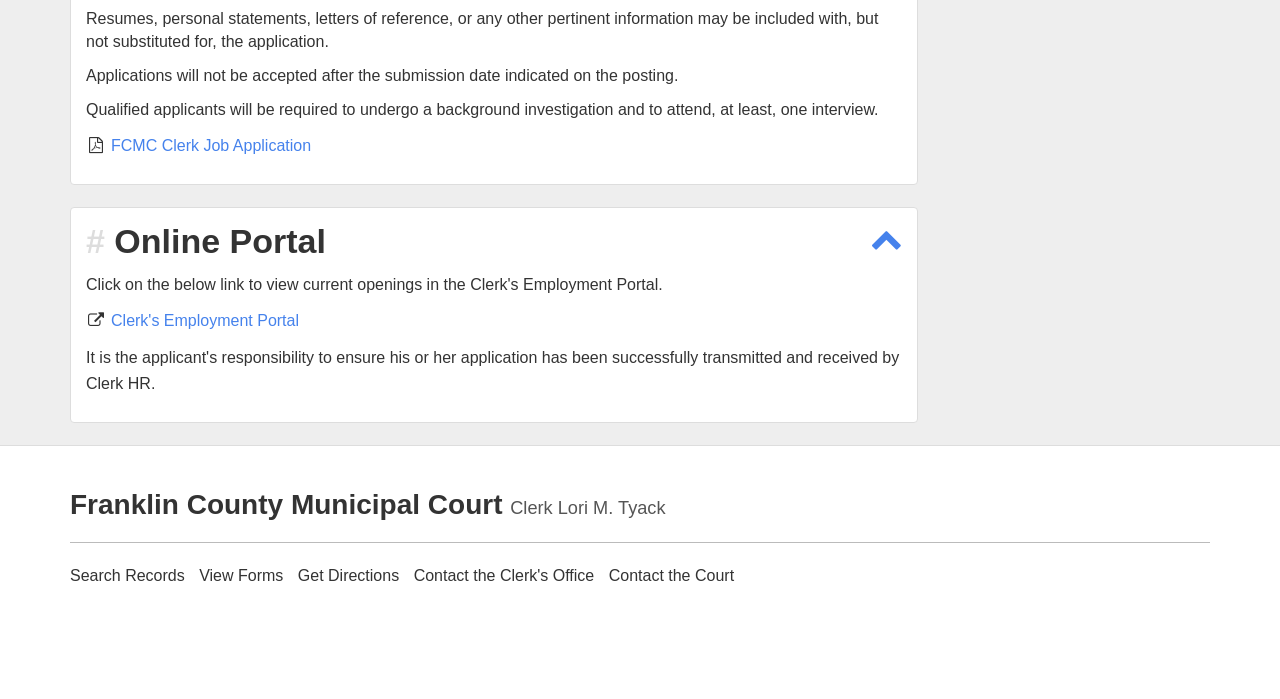Extract the bounding box coordinates for the UI element described as: "SICA Auction Announcement".

None